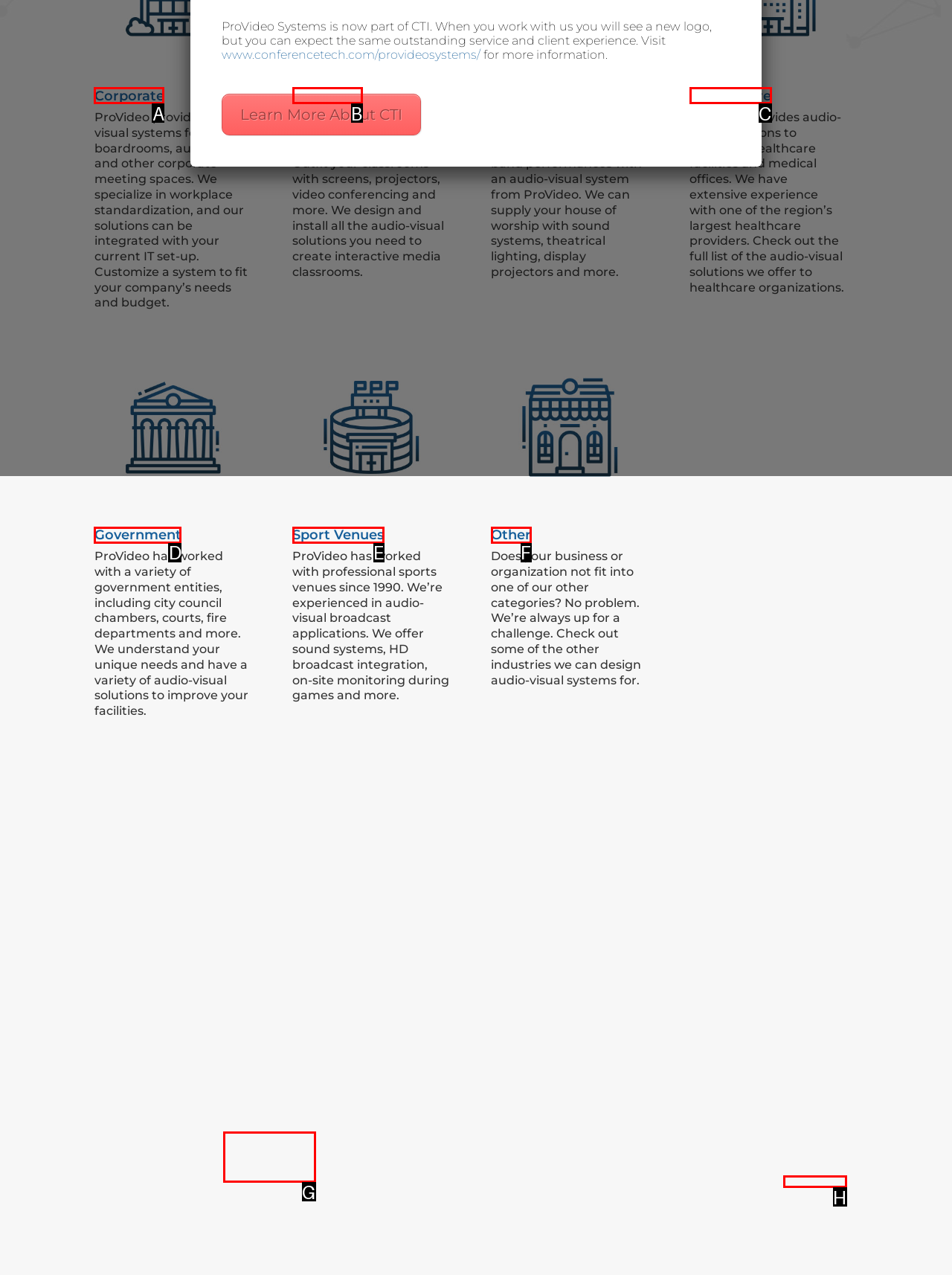Select the letter that corresponds to the description: Corporate. Provide your answer using the option's letter.

A